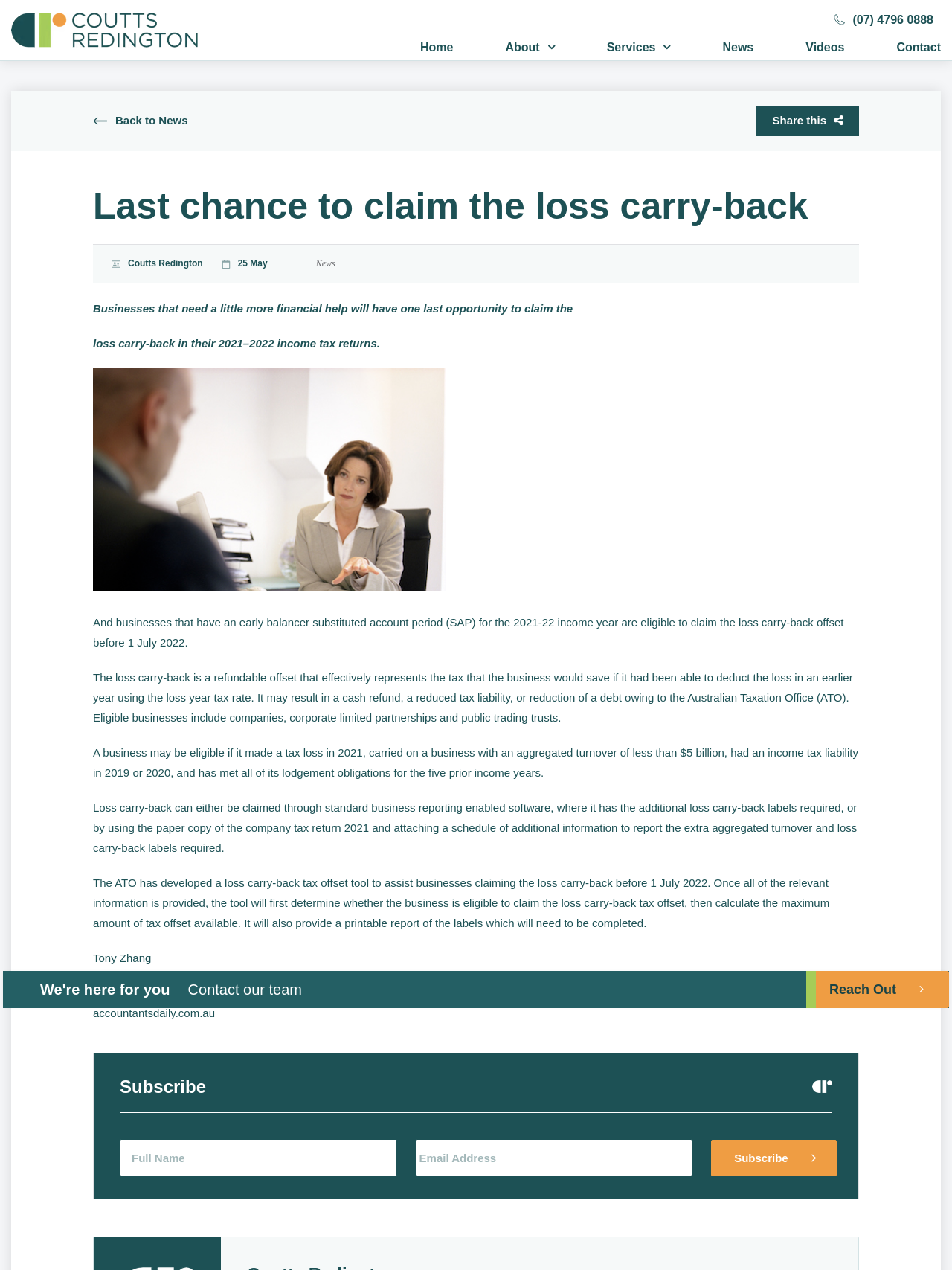What is the purpose of the 'Subscribe' section?
Please provide a single word or phrase answer based on the image.

To subscribe to a newsletter